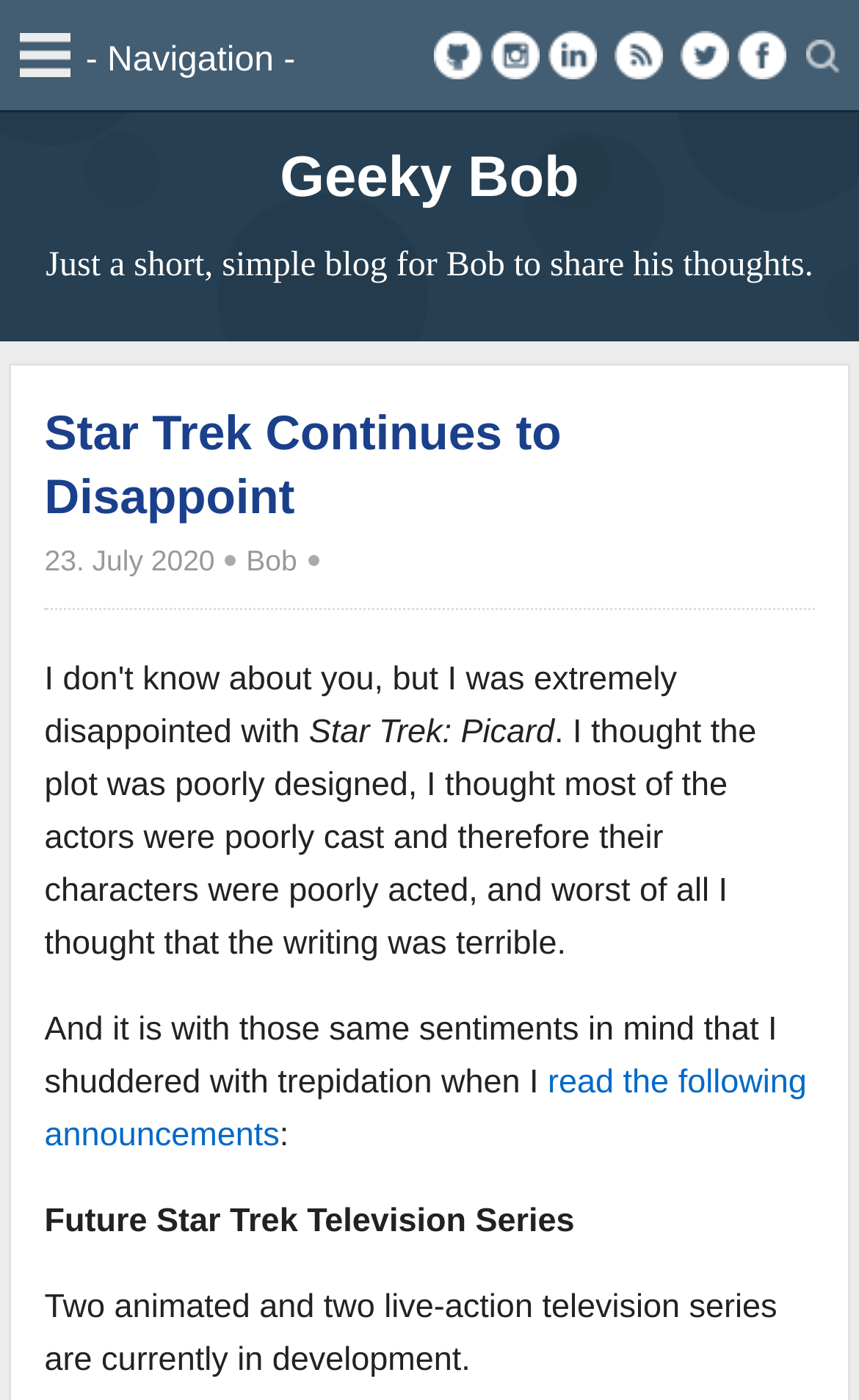Determine the bounding box coordinates of the clickable element necessary to fulfill the instruction: "Check the author's profile". Provide the coordinates as four float numbers within the 0 to 1 range, i.e., [left, top, right, bottom].

[0.287, 0.389, 0.346, 0.413]